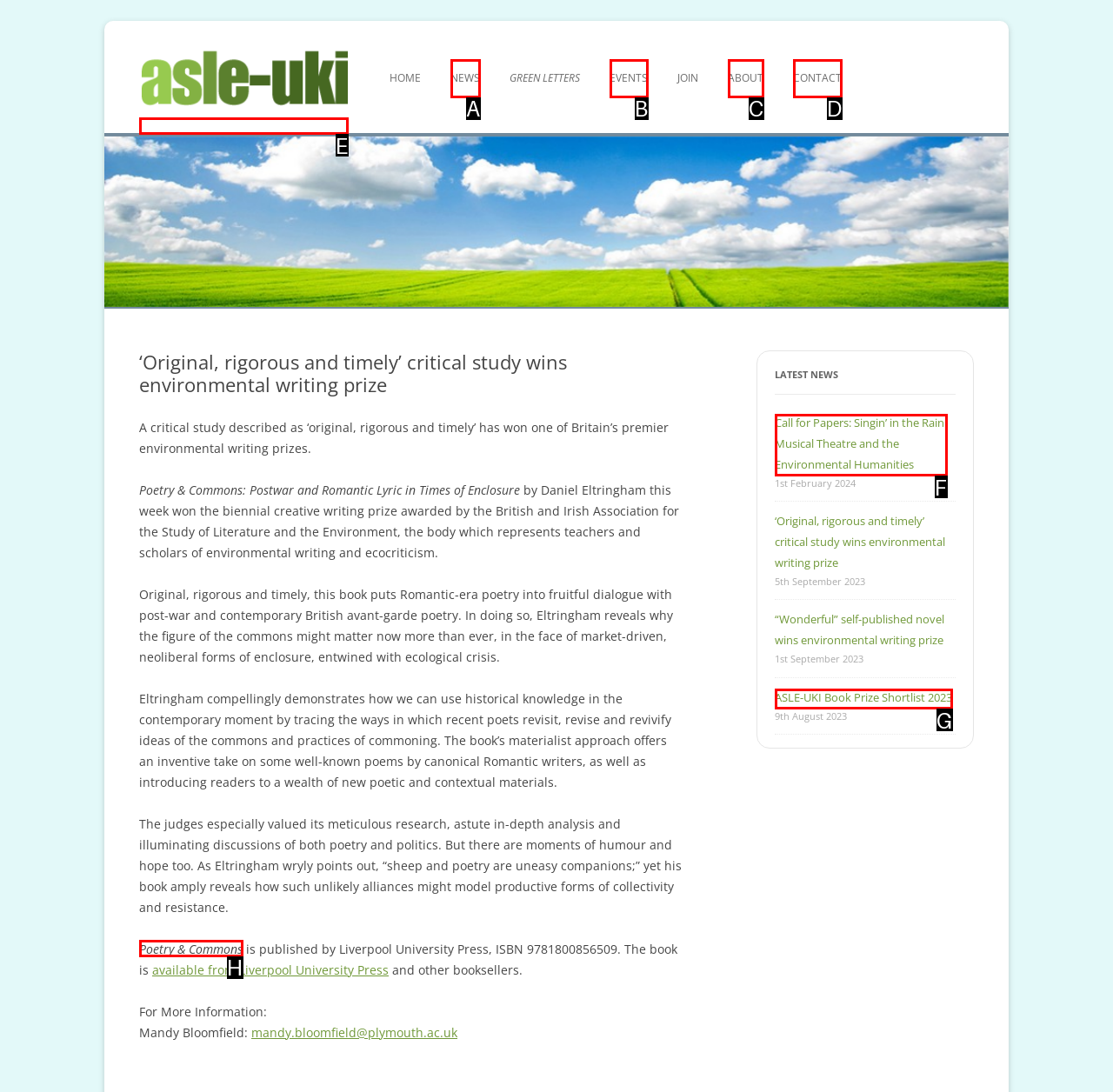Point out the UI element to be clicked for this instruction: Learn more about the book 'Poetry & Commons'. Provide the answer as the letter of the chosen element.

H